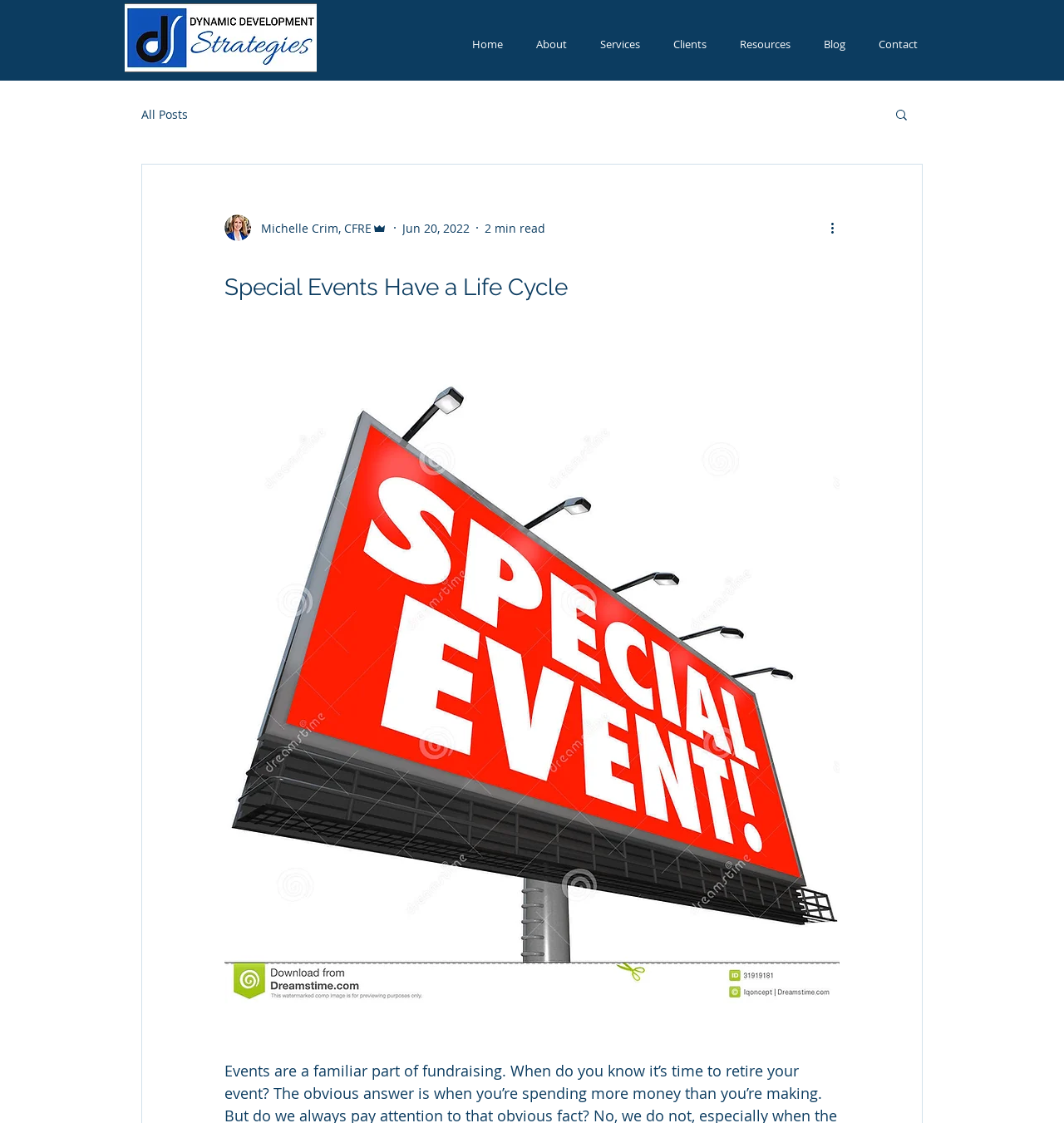How many navigation links are in the main menu? Please answer the question using a single word or phrase based on the image.

7